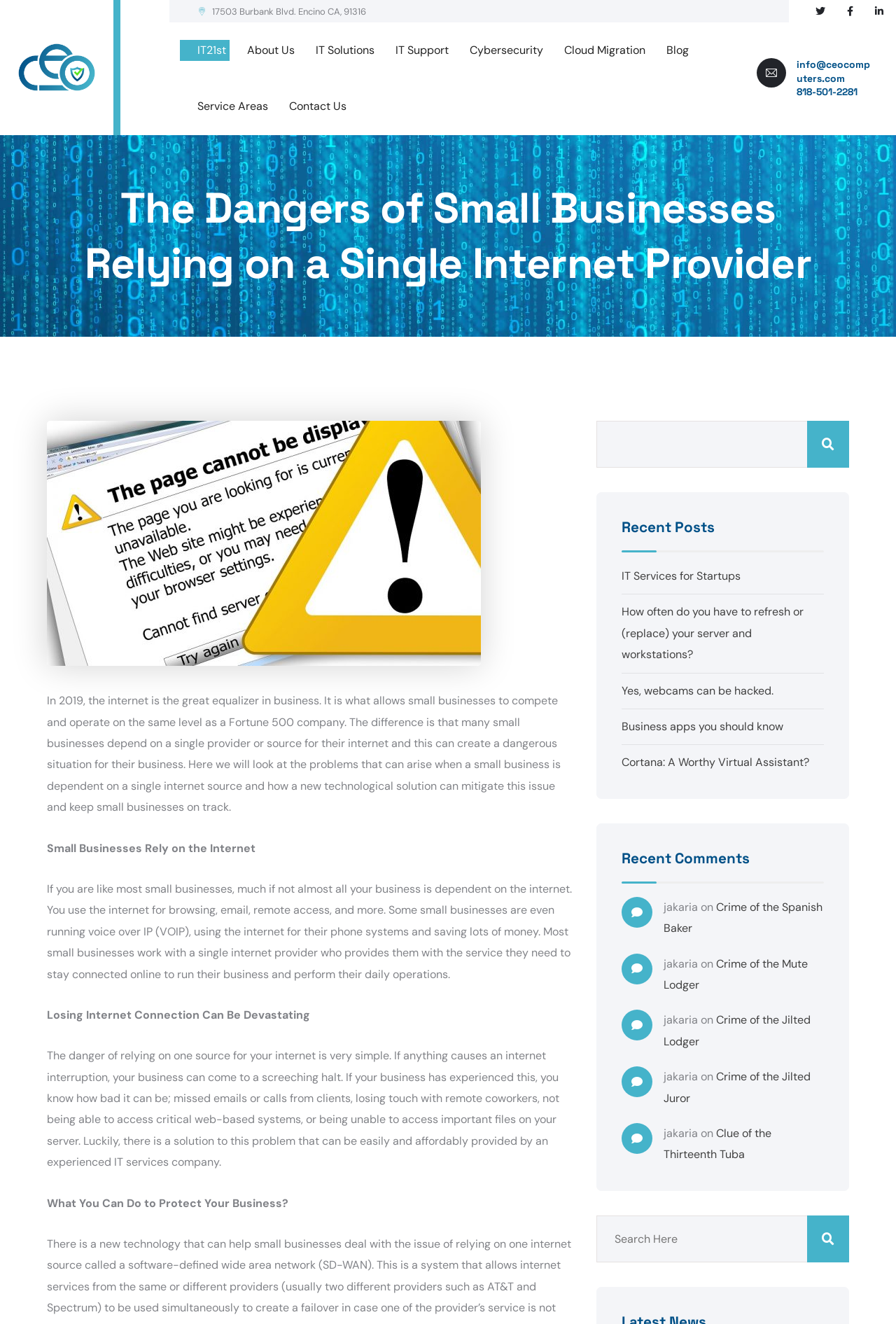Determine the bounding box coordinates of the clickable element necessary to fulfill the instruction: "Read the 'IT Services for Startups' post". Provide the coordinates as four float numbers within the 0 to 1 range, i.e., [left, top, right, bottom].

[0.694, 0.429, 0.827, 0.44]